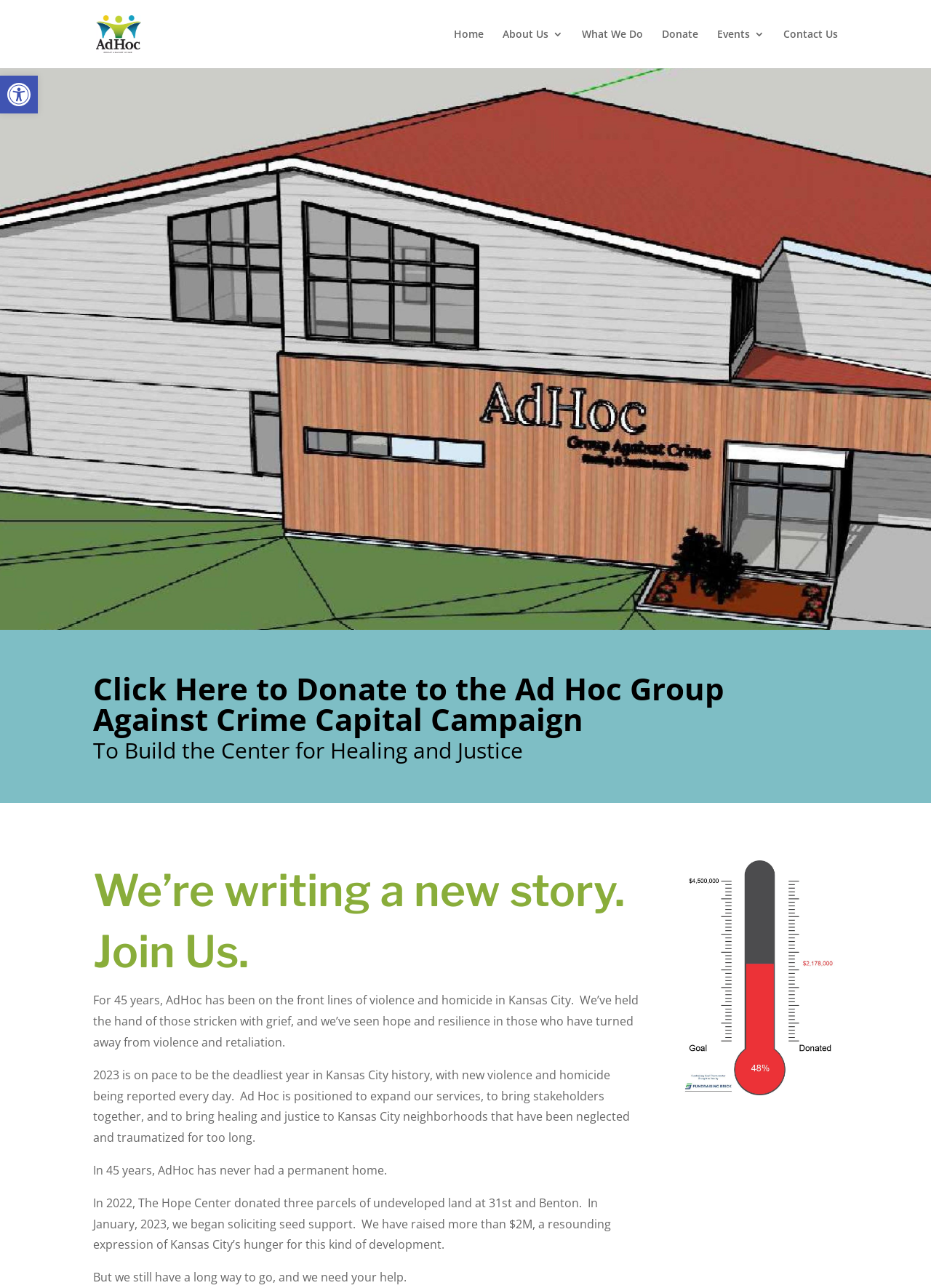Pinpoint the bounding box coordinates for the area that should be clicked to perform the following instruction: "click the search button".

None